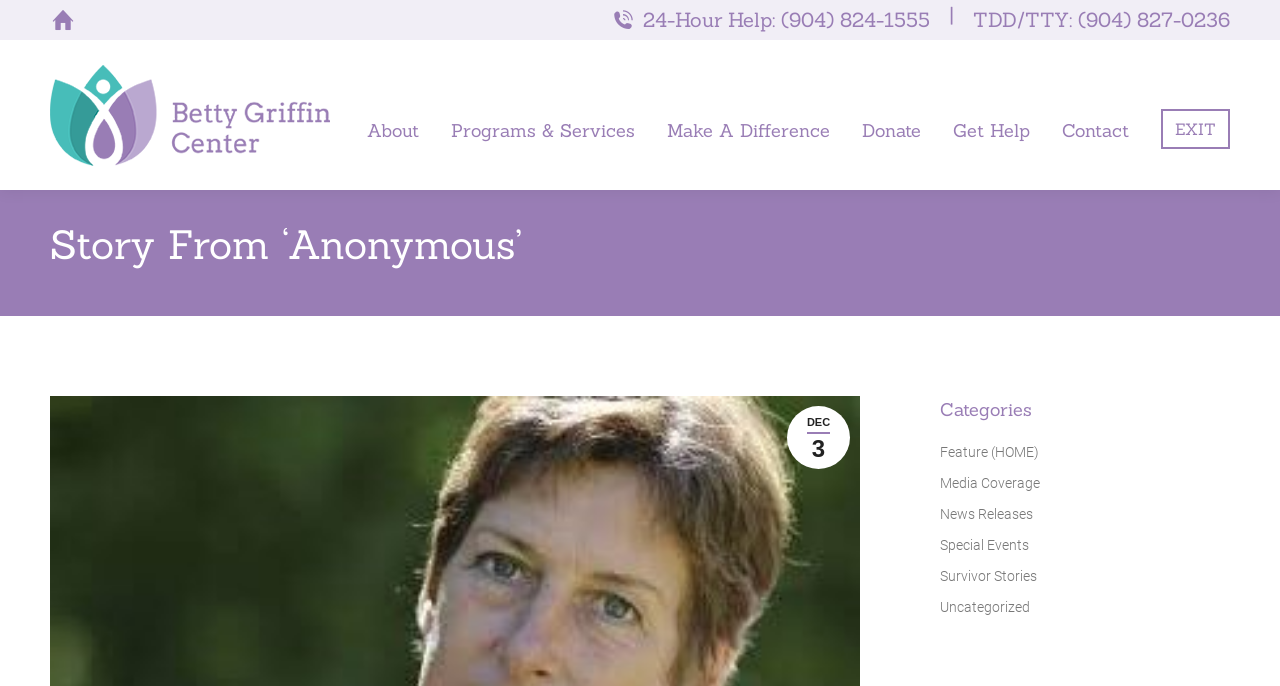How many categories are listed under the story?
Look at the image and respond with a one-word or short phrase answer.

7